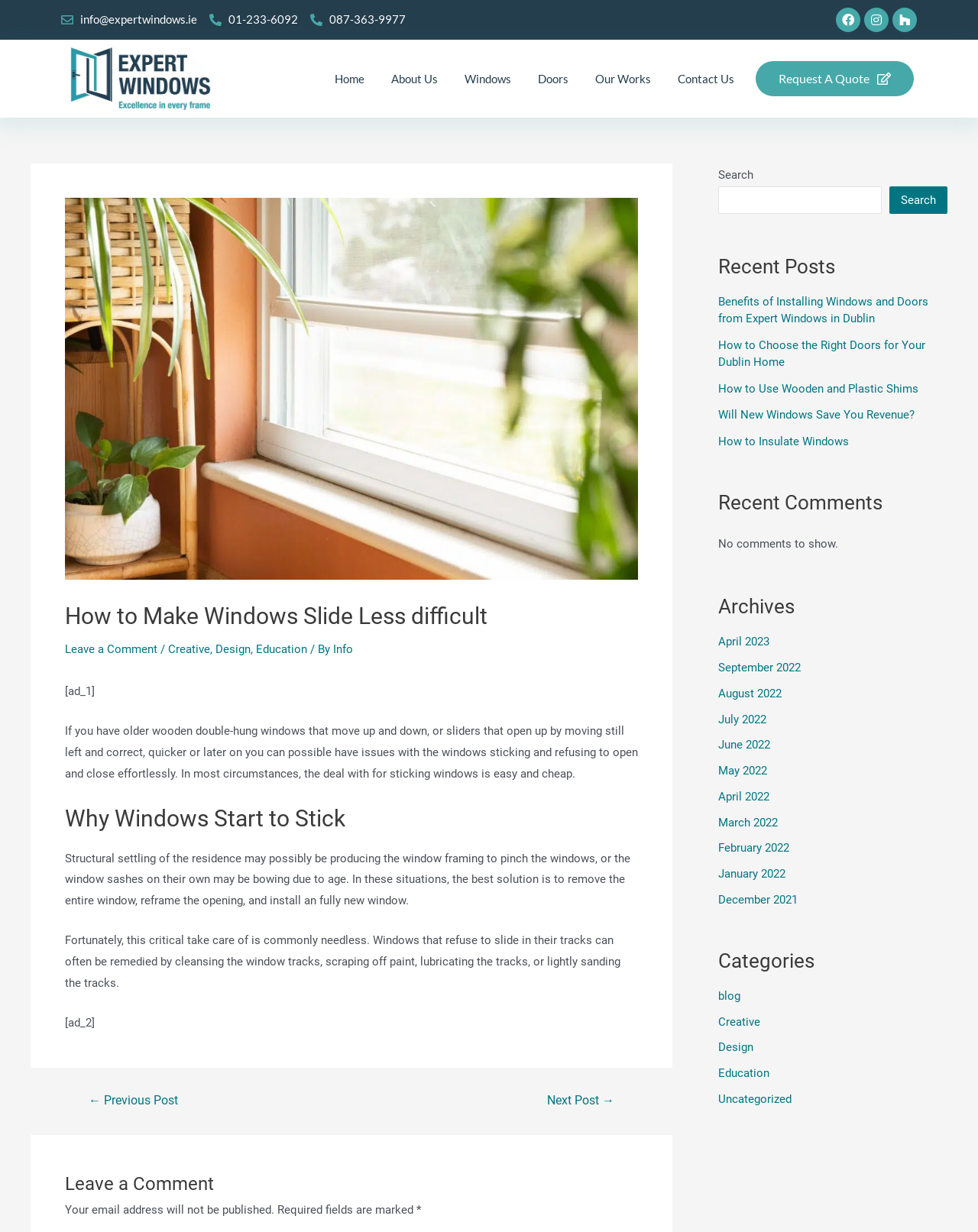Identify and provide the main heading of the webpage.

How to Make Windows Slide Less difficult